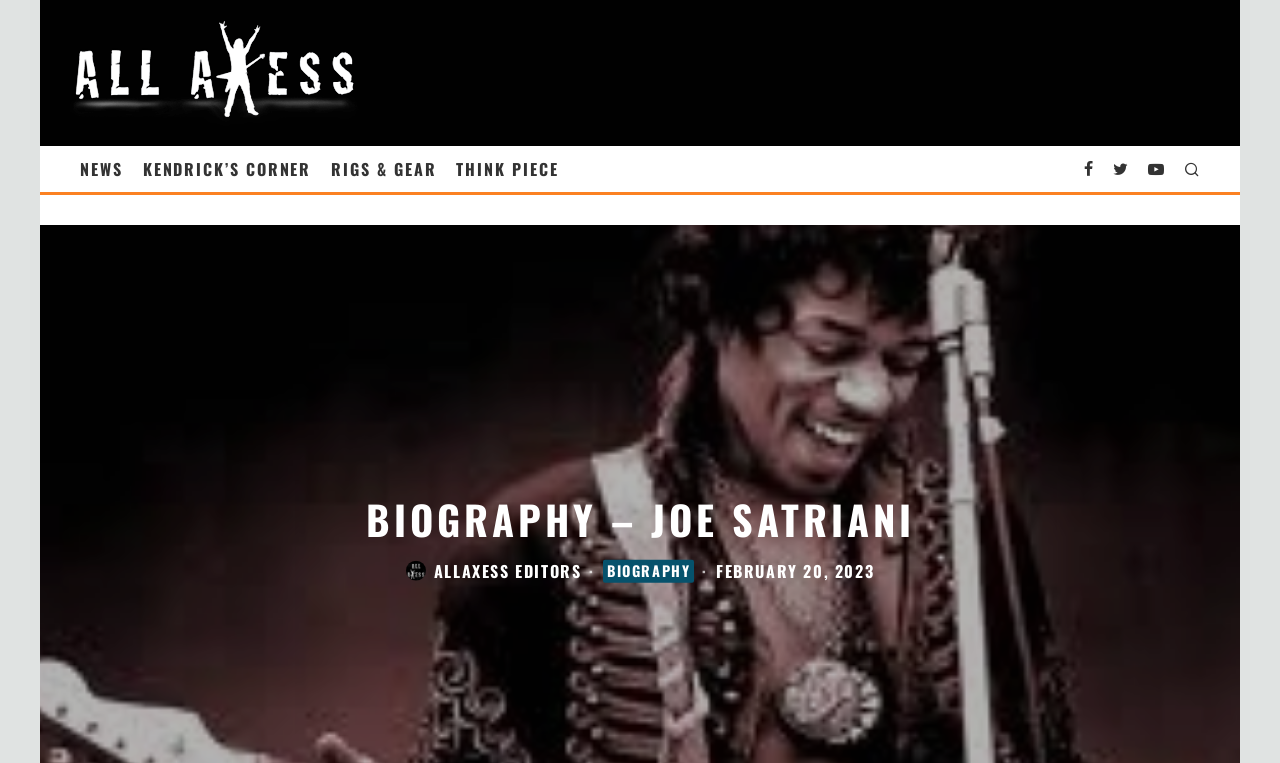Offer a detailed account of what is visible on the webpage.

The webpage is about Joe Satriani, a renowned guitarist. At the top left corner, there is an AllAxess logo, which is an image linked to the website's homepage. Next to the logo, there are five navigation links: "NEWS", "KENDRICK'S CORNER", "RIGS & GEAR", "THINK PIECE", and four empty links, likely representing social media icons.

Below the navigation links, there is a prominent heading "BIOGRAPHY – JOE SATRIANI" that spans almost the entire width of the page. Underneath the heading, there is a brief biography of Joe Satriani, which mentions that he was born in Westbury, New York on July 15th, 1956, and became inspired to learn the guitar at the age of 14 after learning of the death of someone (likely Jimi Hendrix).

To the right of the biography, there are several links and a time stamp. The links include "ALLAXESS EDITORS", "BIOGRAPHY", and an empty link. The time stamp reads "FEBRUARY 20, 2023".